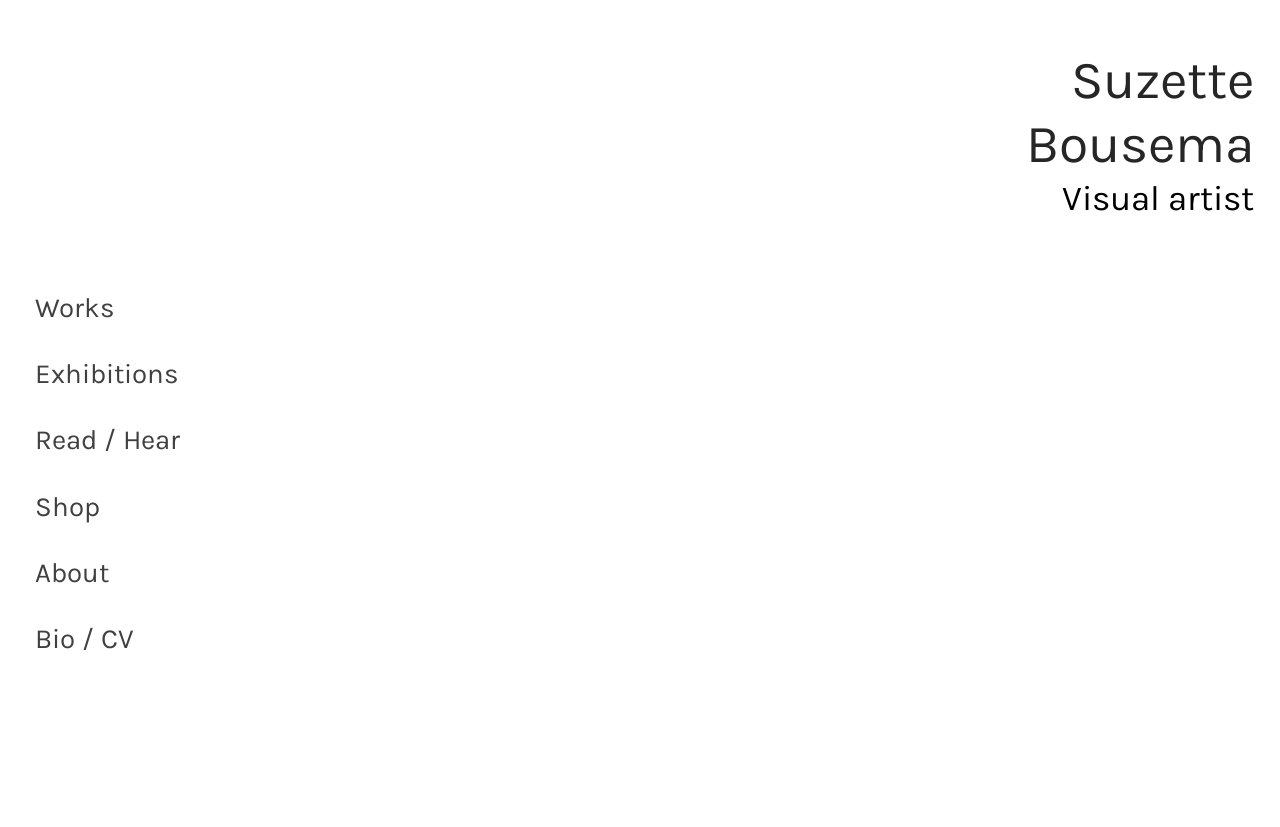Give a complete and precise description of the webpage's appearance.

The webpage is a personal website for Suzette Bousema, a visual artist. At the top center of the page, there is a large heading displaying the artist's name, "Suzette Bousema", which is also a clickable link. Below the heading, there is a smaller text "Visual artist" that describes the artist's profession.

On the left side of the page, there is a vertical navigation menu consisting of six links: "Works", "Exhibitions", "Read / Hear", "Shop", "About", and "Bio / CV". These links are evenly spaced and take up about half of the page's height.

On the right side of the page, there is a large empty space, except for a large SVG graphic that spans from the top to the bottom of the page. The graphic does not contain any text or descriptions.

There is no prominent text or content on the page besides the navigation menu and the artist's name. The page seems to be a portal to access different sections of the artist's website, with the navigation menu serving as the main gateway to explore the artist's works and information.